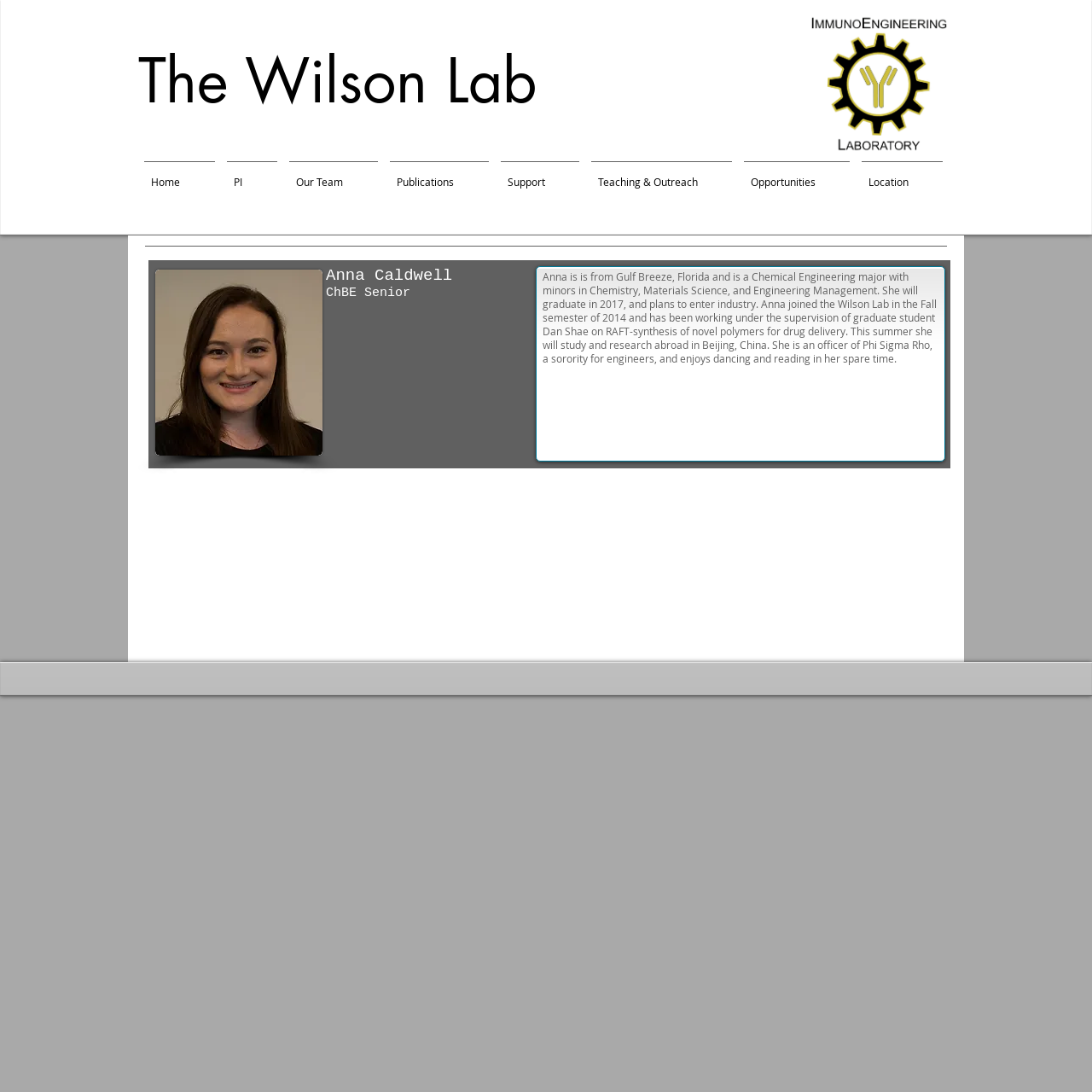Explain in detail what you observe on this webpage.

The webpage is about Anna, a student in the Immunoengineering Lab. At the top, there is a heading that reads "The Wilson Lab" and an image of the lab's logo with text. Below the logo, there is a navigation menu with 7 links: "Home", "PI", "Our Team", "Publications", "Support", "Teaching & Outreach", and "Opportunities". 

The main content of the page is divided into two sections. On the left, there are four headings that provide information about Anna, including her name, her major, and her academic status. On the right, there is a paragraph of text that describes Anna's background, her research experience, and her interests. The text is quite detailed, mentioning her hometown, her academic plans, and her hobbies. 

Overall, the webpage appears to be a personal profile or biography of Anna, highlighting her academic and research achievements.